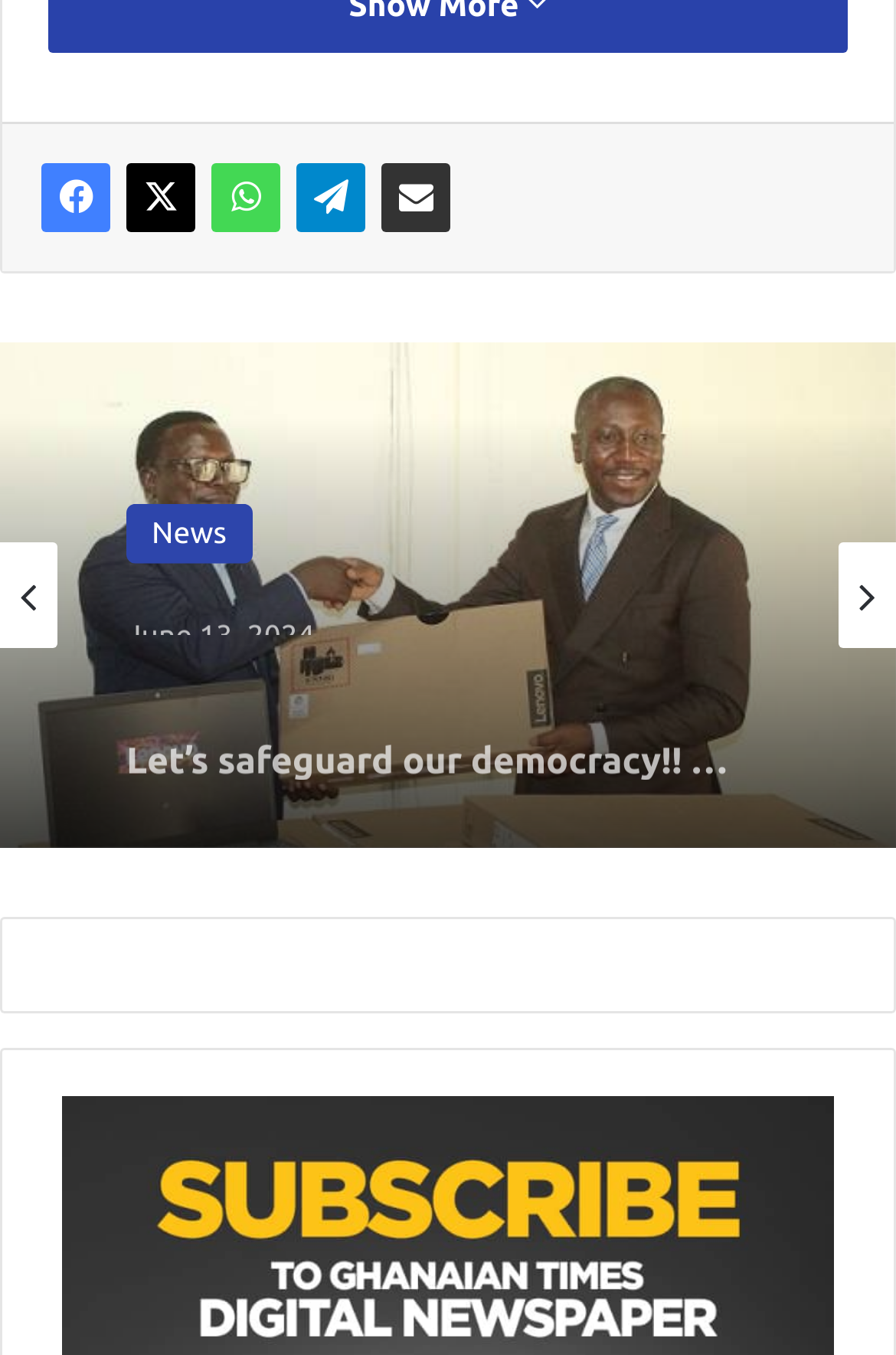What is the topic of the first article?
Respond to the question with a single word or phrase according to the image.

Corvus takeover